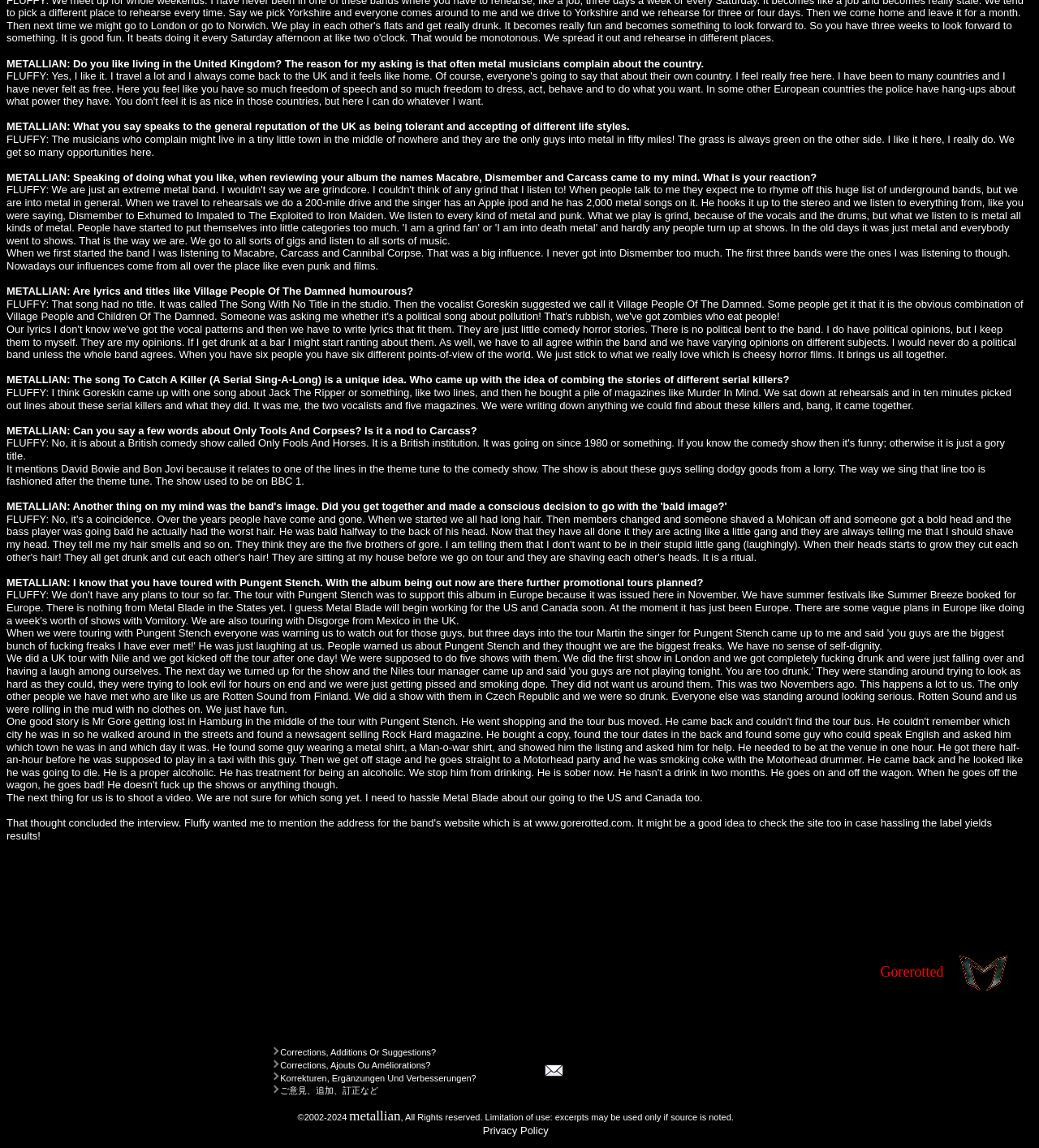From the screenshot, find the bounding box of the UI element matching this description: "Privacy Policy". Supply the bounding box coordinates in the form [left, top, right, bottom], each a float between 0 and 1.

[0.465, 0.98, 0.528, 0.99]